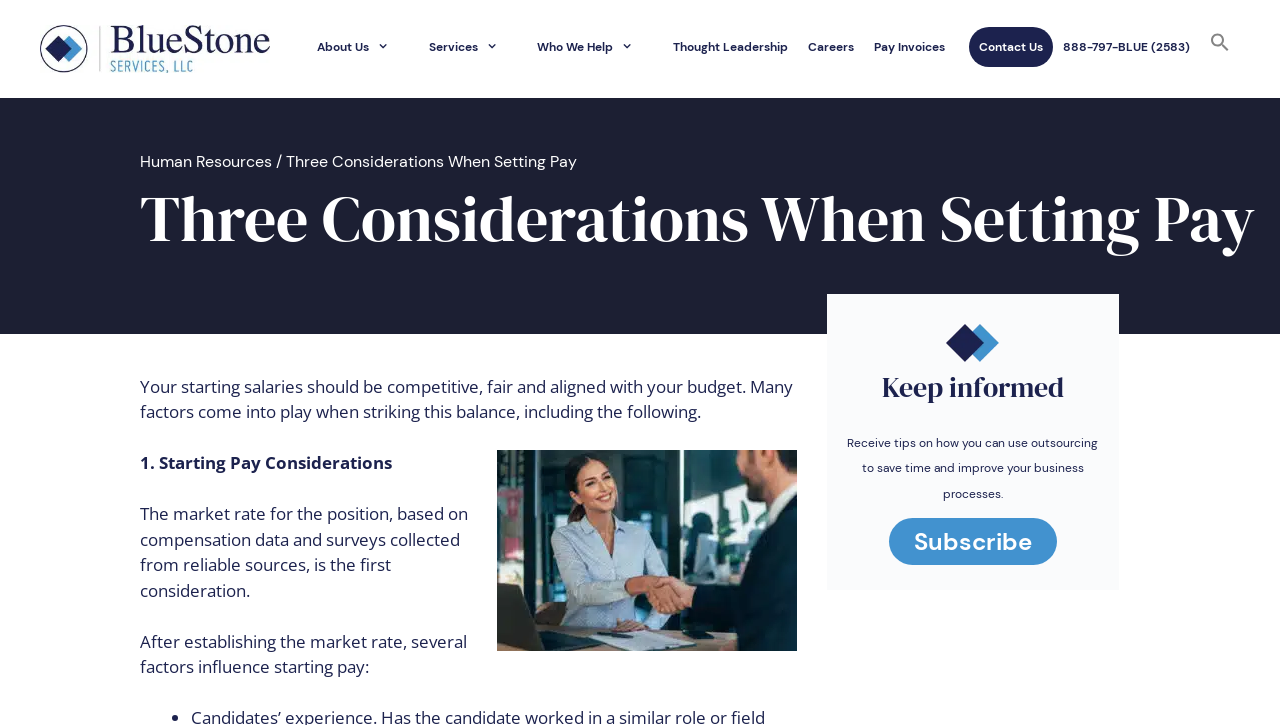What can you receive by subscribing?
Use the information from the image to give a detailed answer to the question.

The 'Keep informed' section at the bottom of the webpage invites users to subscribe to receive tips on how to use outsourcing to save time and improve business processes.